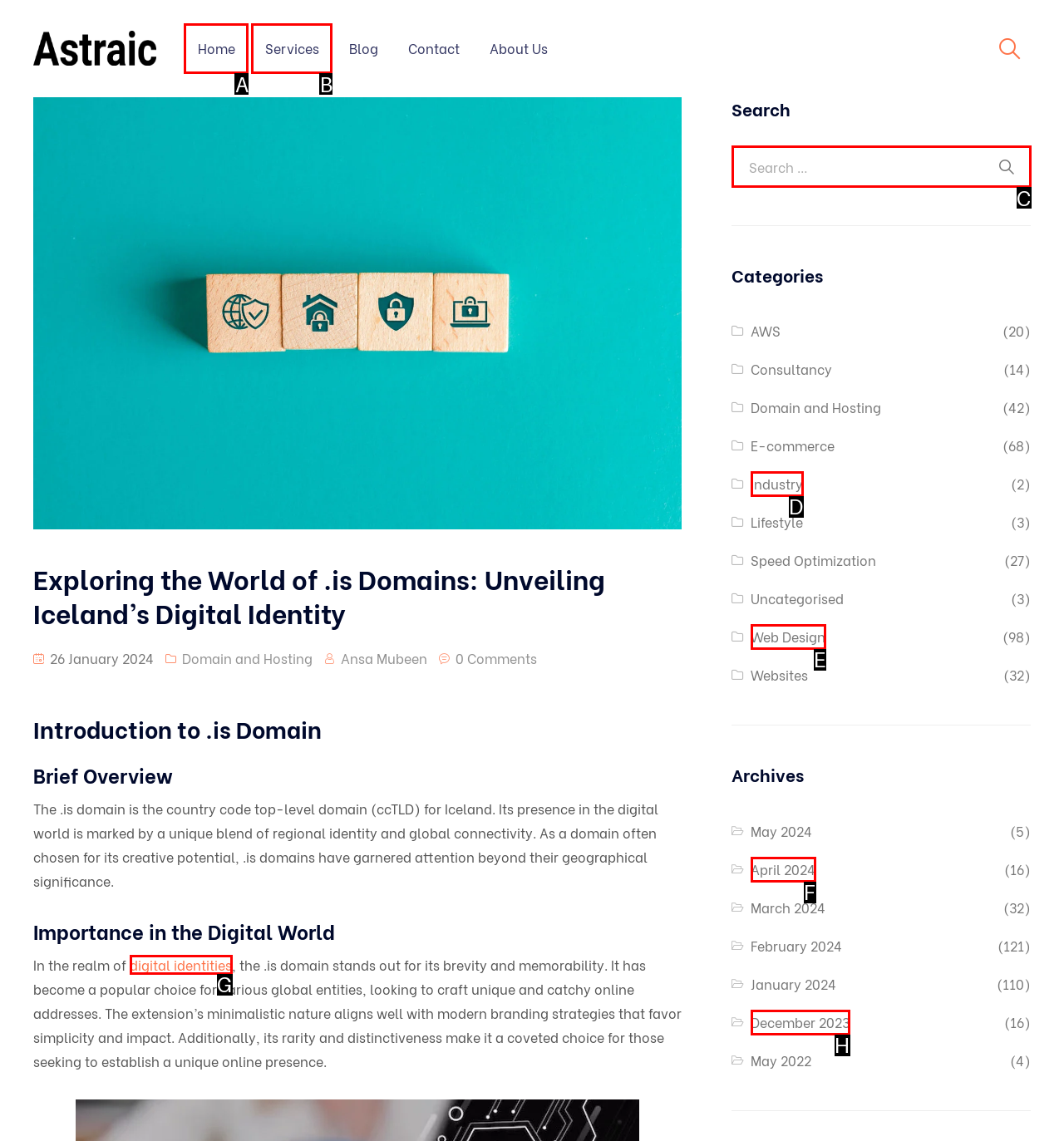Select the letter that corresponds to this element description: name="s" placeholder="Search …"
Answer with the letter of the correct option directly.

C